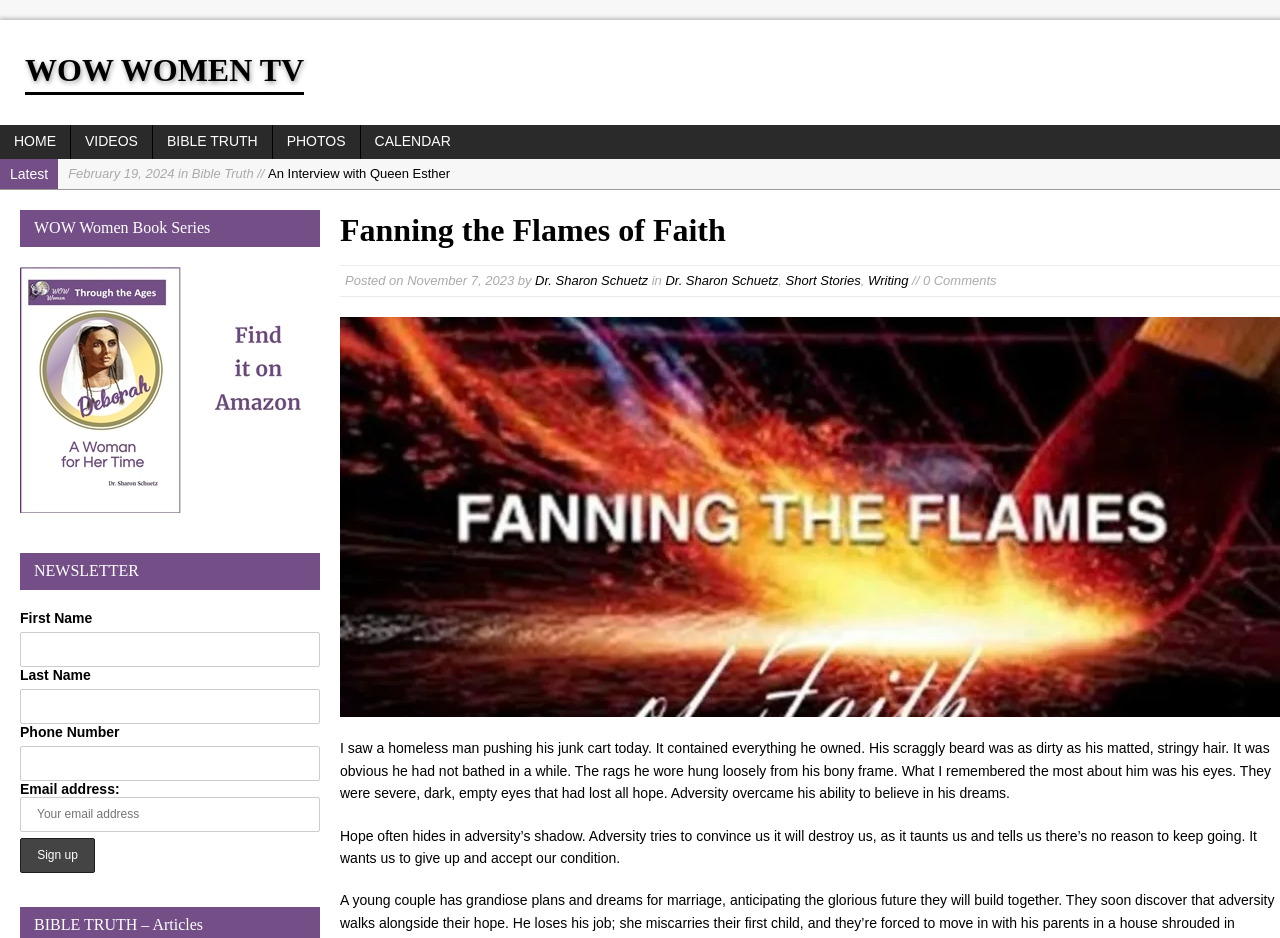Pinpoint the bounding box coordinates of the element you need to click to execute the following instruction: "Read the article 'Fanning the Flames of Faith'". The bounding box should be represented by four float numbers between 0 and 1, in the format [left, top, right, bottom].

[0.266, 0.224, 1.0, 0.317]